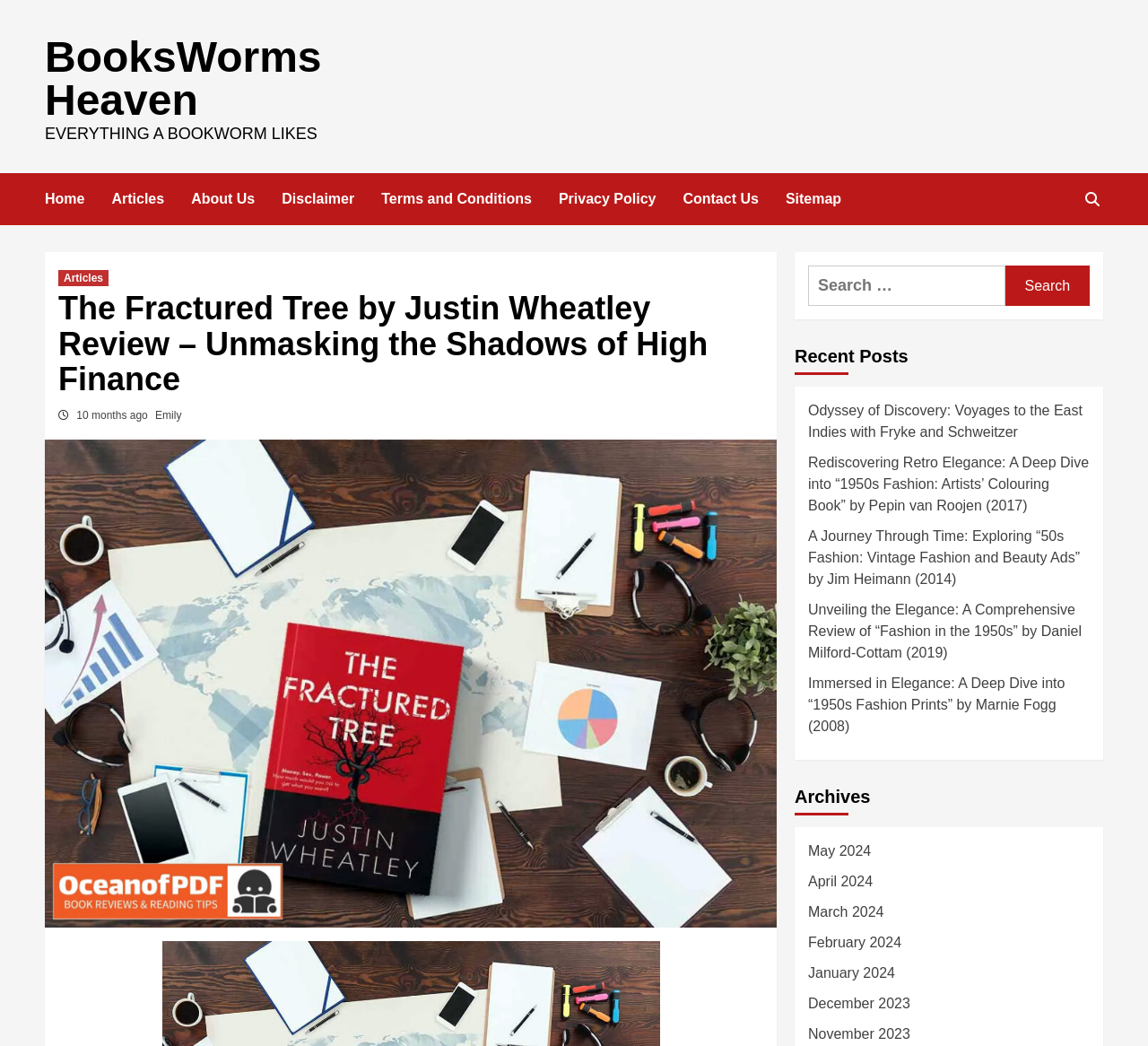What is the purpose of the search box?
Refer to the image and provide a detailed answer to the question.

The search box is located in the top-right part of the webpage, and it has a label 'Search for:' next to it. This suggests that the search box is intended for users to search for articles or content within the website.